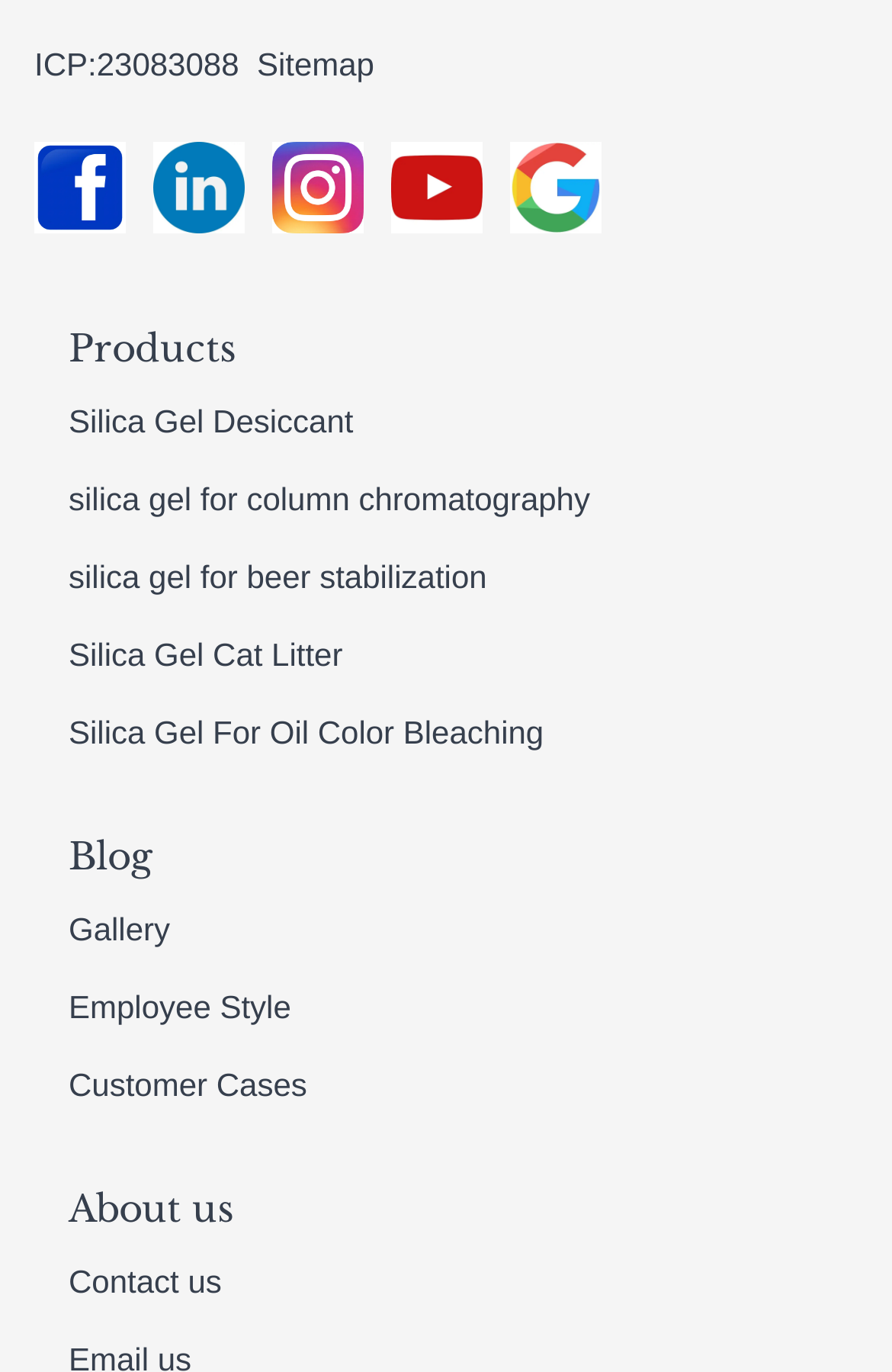Locate the bounding box for the described UI element: "Employee Style". Ensure the coordinates are four float numbers between 0 and 1, formatted as [left, top, right, bottom].

[0.077, 0.72, 0.326, 0.747]